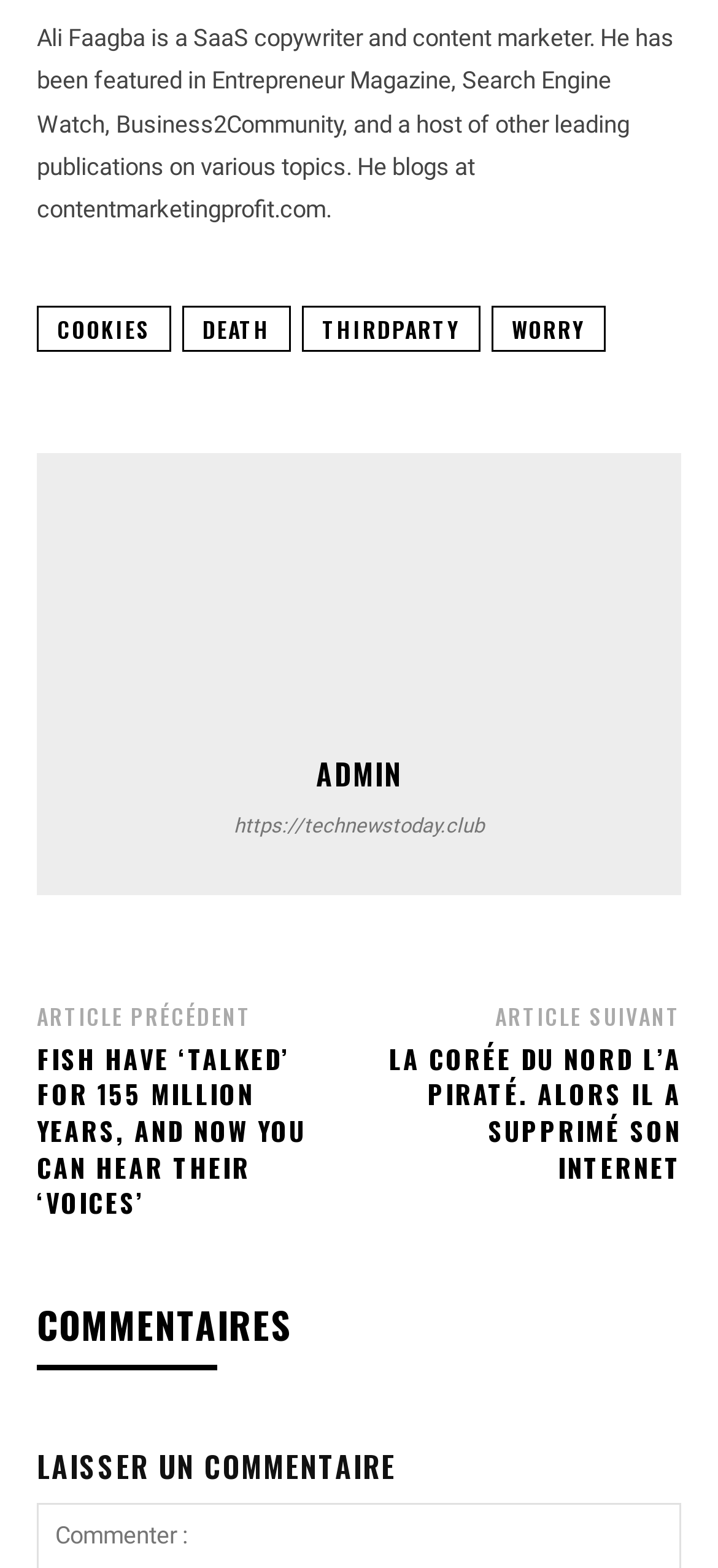What is the purpose of the section labeled 'COMMENTAIRES'?
Answer with a single word or phrase by referring to the visual content.

To leave a comment